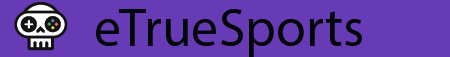Give a thorough explanation of the elements present in the image.

The image features the logo for eTrueSports, a website dedicated to covering esports and gaming content. The logo is prominently displayed against a vibrant purple background, enhancing its visibility and appeal. It showcases a playful skull icon adorned with gaming elements, such as a controller and game console buttons, symbolizing the website's focus on electronic sports. The name "eTrueSports" is featured in bold black lettering, conveying a modern and dynamic identity that resonates with gamers and esports enthusiasts. This branding reflects the site's commitment to exploring the popularity and excitement surrounding esports and gaming culture.